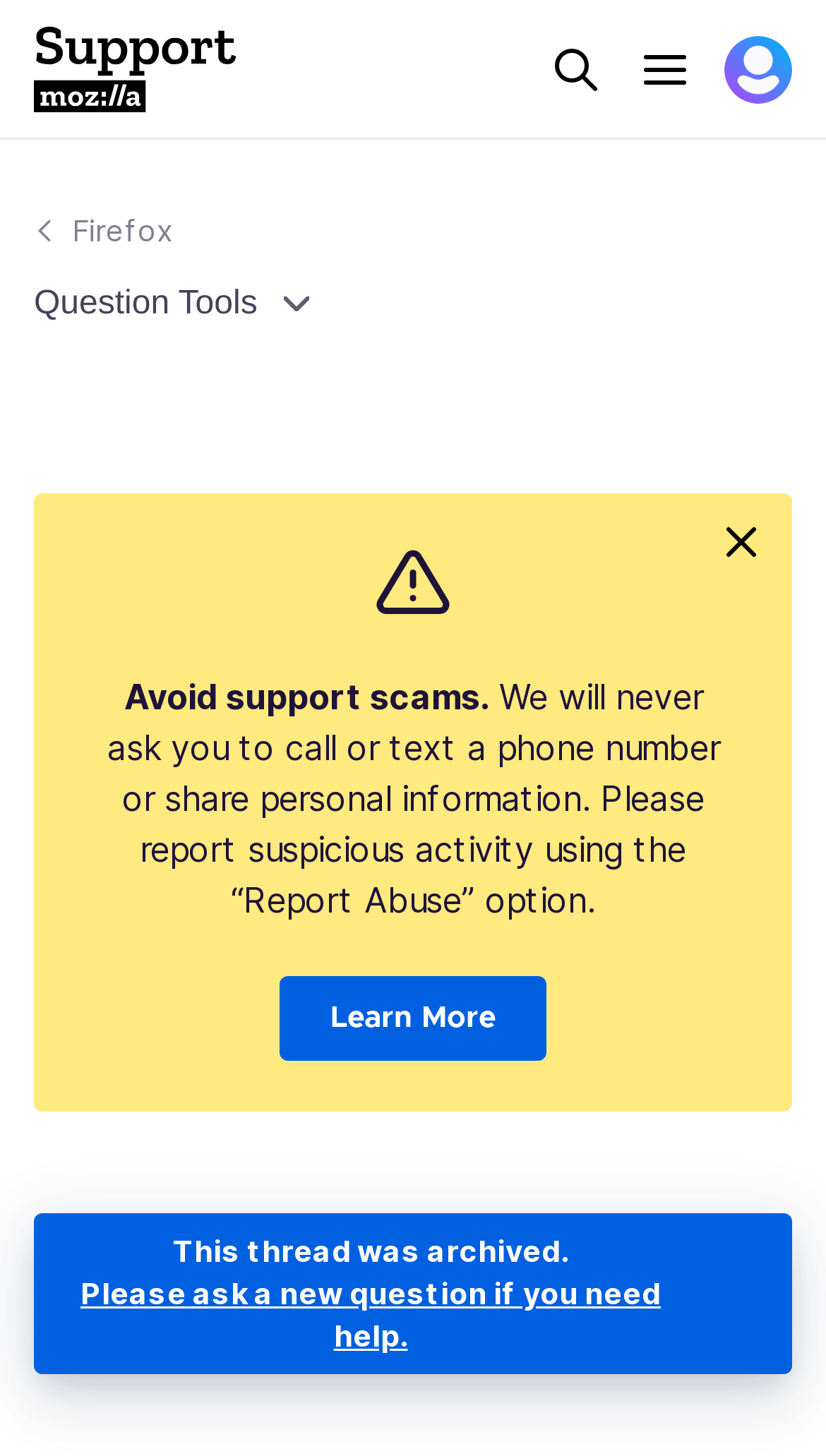Give a concise answer using only one word or phrase for this question:
What is the status of this thread?

Archived